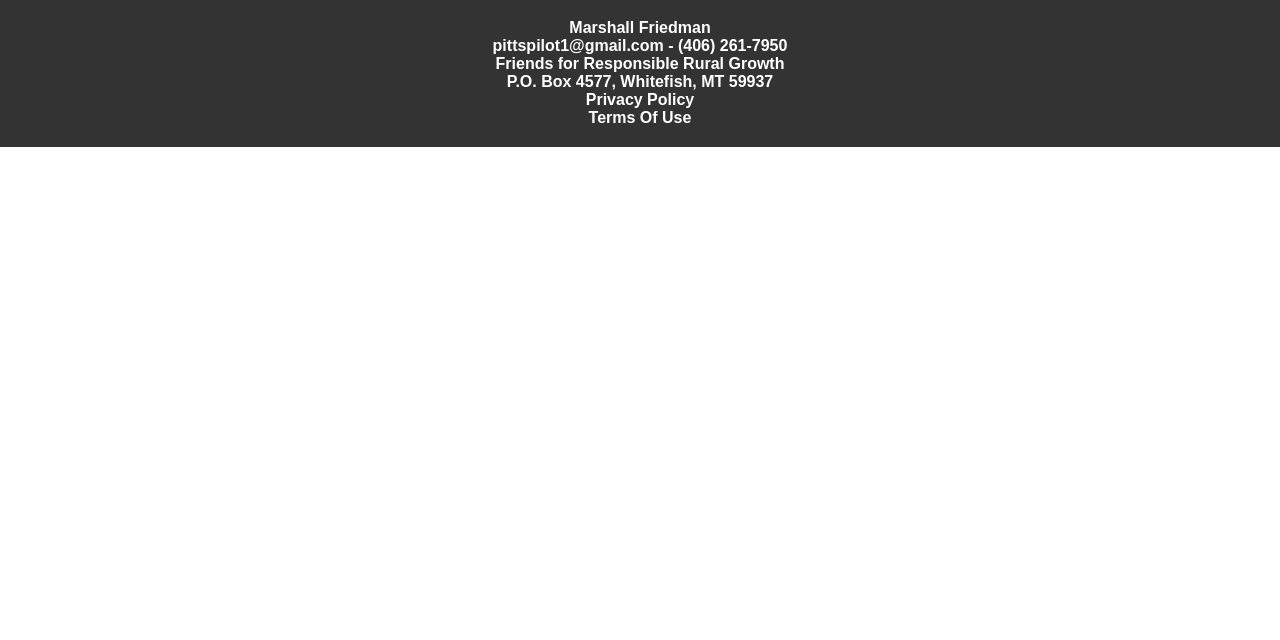Show the bounding box coordinates for the HTML element described as: "pittspilot1@gmail.com".

[0.385, 0.058, 0.519, 0.084]